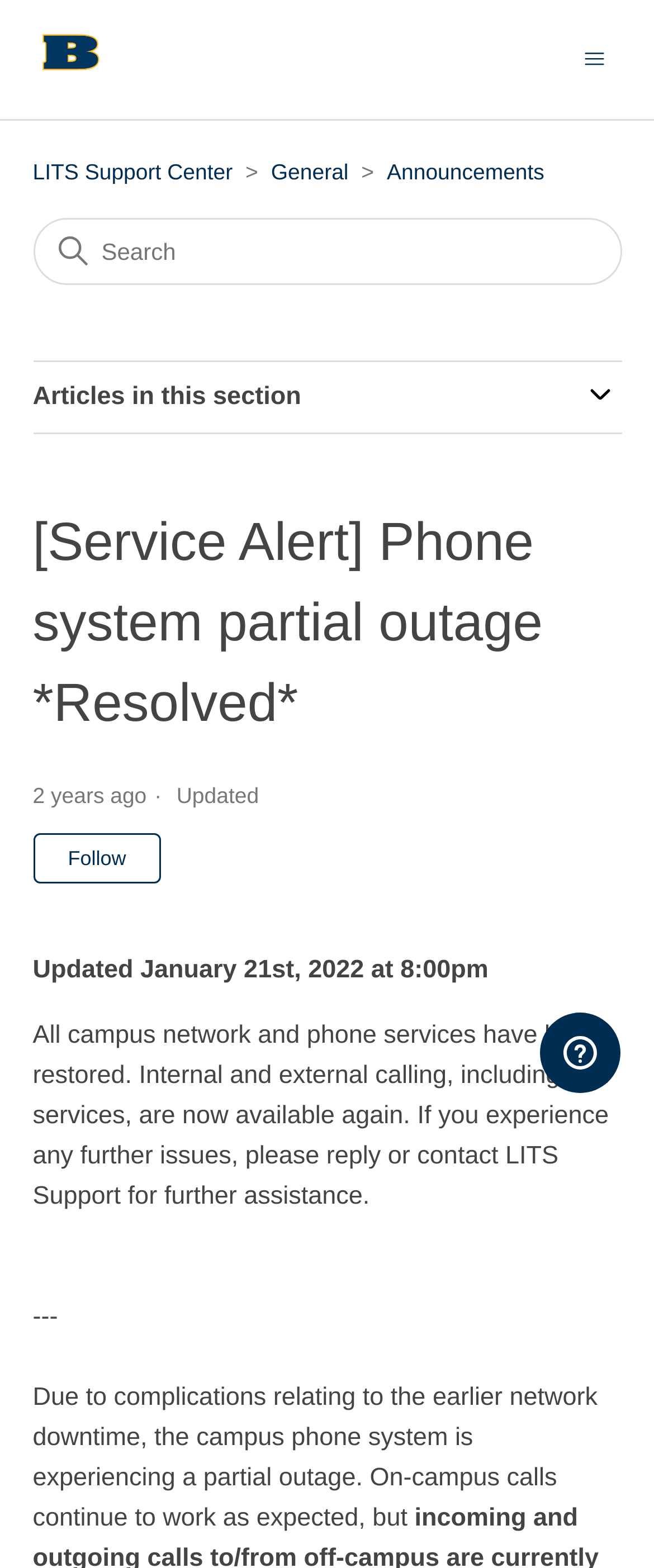What is the current status of the campus phone system?
Please provide a comprehensive answer based on the contents of the image.

The current status of the campus phone system can be determined by looking at the heading '[Service Alert] Phone system partial outage *Resolved*' which indicates that the issue has been resolved.